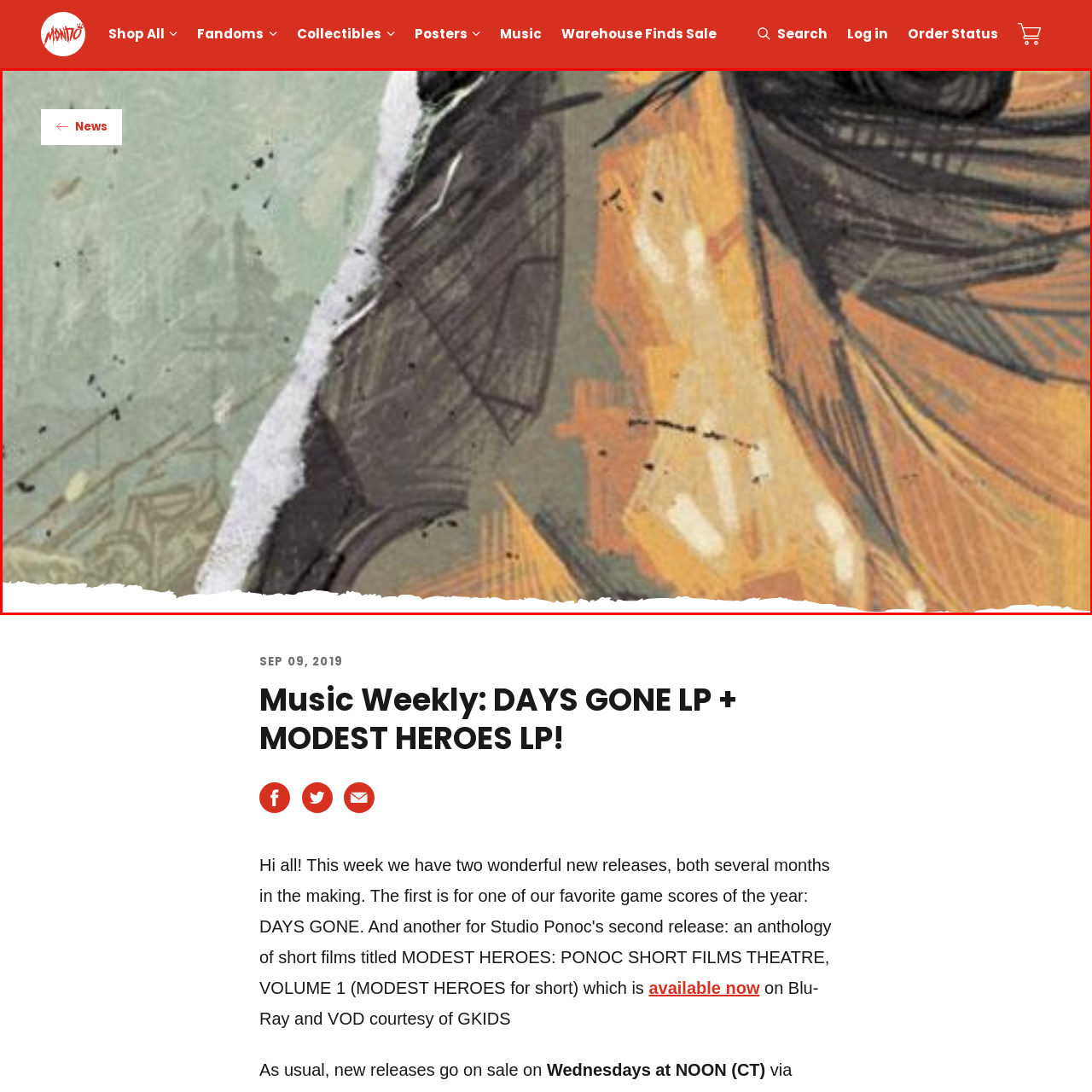Narrate the specific details and elements found within the red-bordered image.

This image features an artistic representation related to the "Music Weekly" release of two vinyl records: "DAYS GONE LP" and "MODEST HEROES LP". The illustration appears to be a blend of abstract and figurative elements, creating a striking visual appeal. The color palette includes muted greens and warm oranges, contributing to a textured and dynamic aesthetic that captures the essence of music and storytelling. This captivating artwork is part of the promotional material showcasing the tunes offered on these records, appealing to both music lovers and collectors alike.